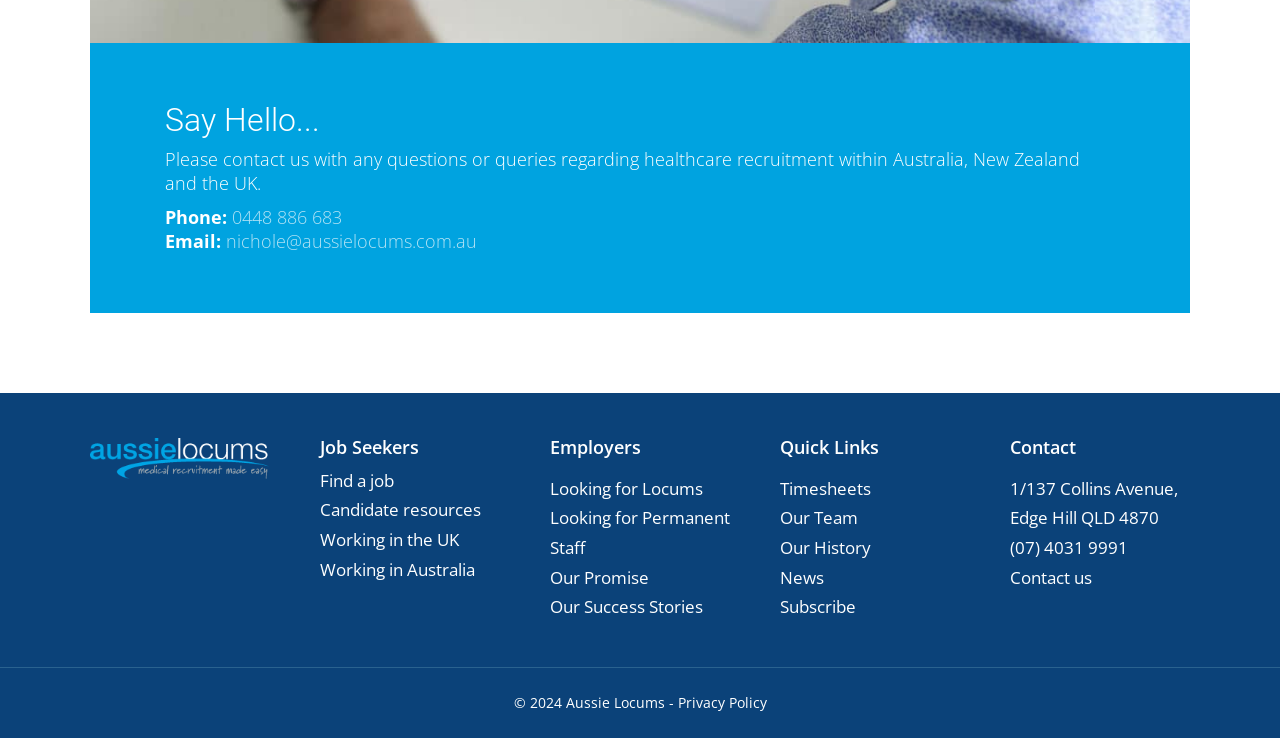Calculate the bounding box coordinates for the UI element based on the following description: "Working in the UK". Ensure the coordinates are four float numbers between 0 and 1, i.e., [left, top, right, bottom].

[0.25, 0.716, 0.359, 0.747]